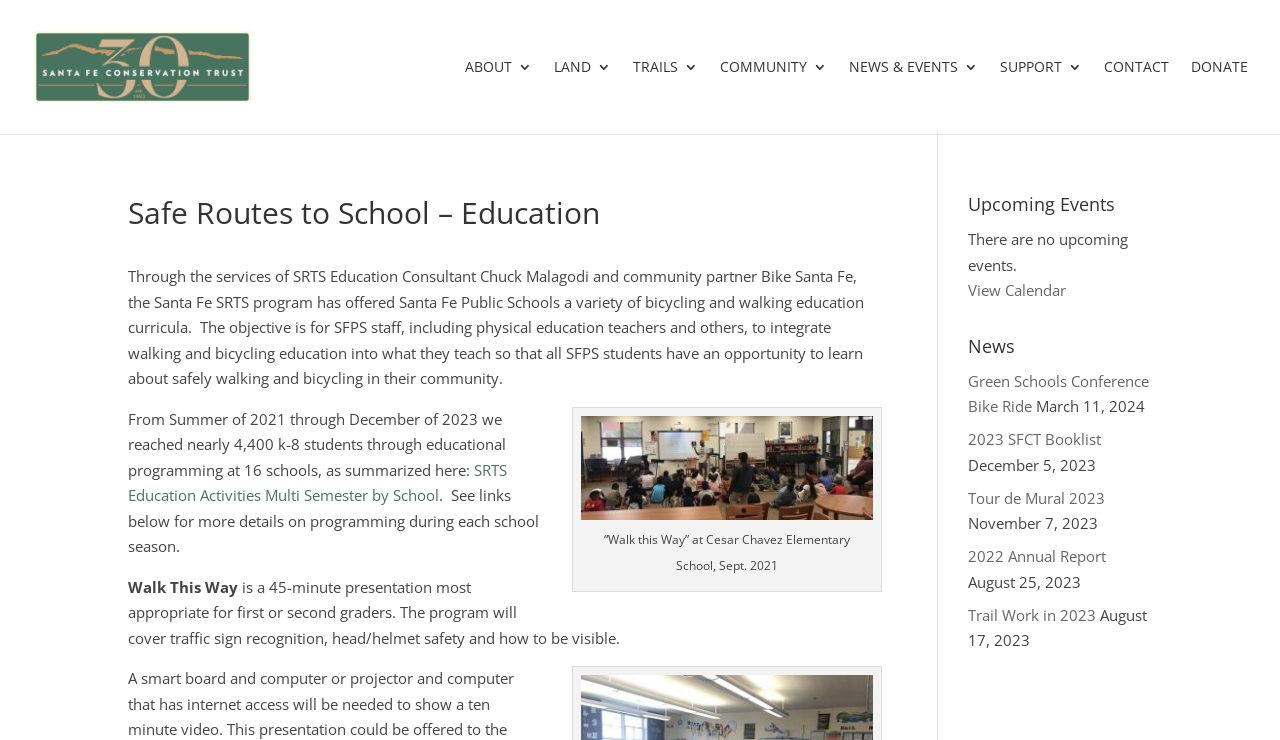Provide the bounding box coordinates of the area you need to click to execute the following instruction: "Donate to the organization".

[0.93, 0.081, 0.975, 0.181]